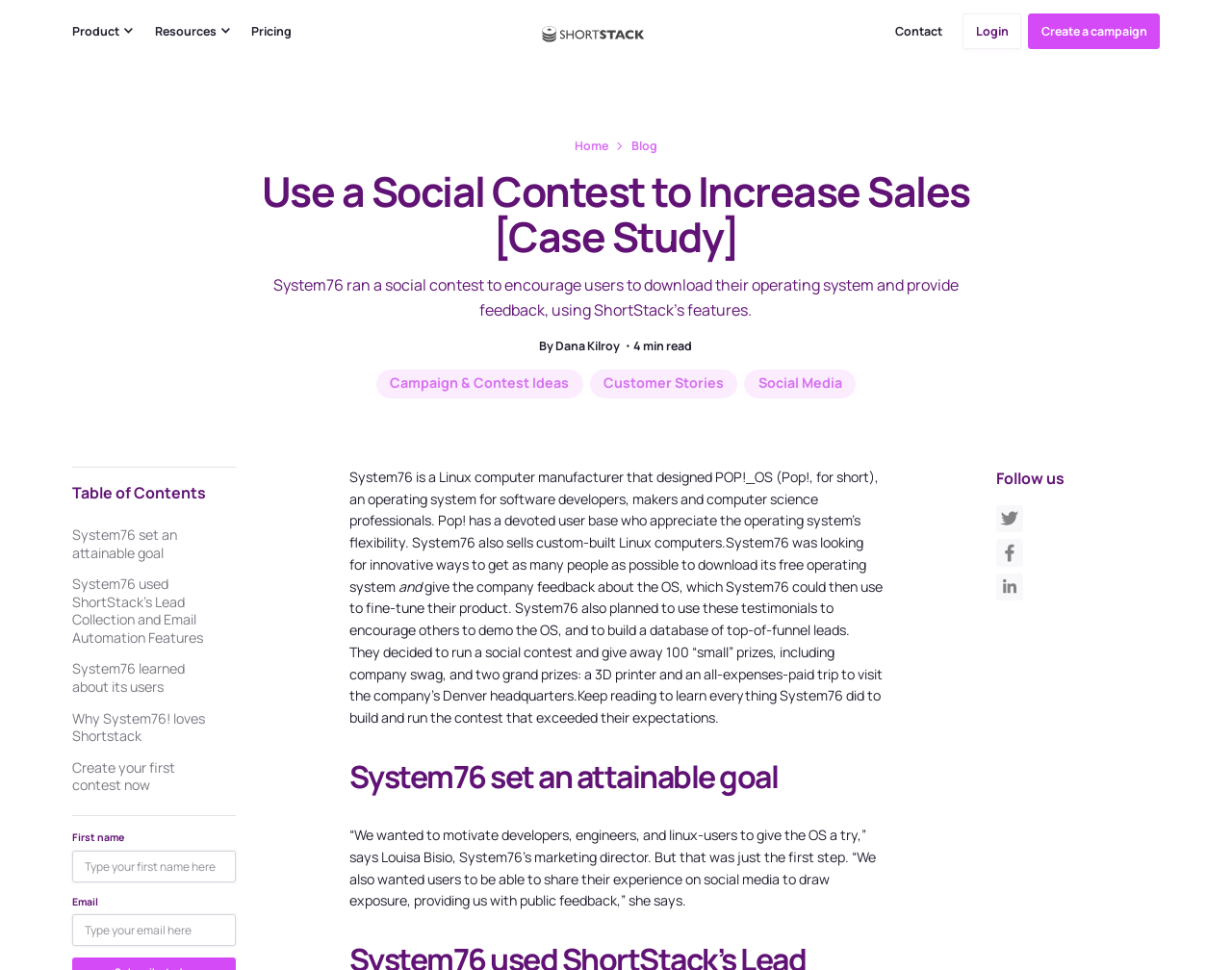Describe the webpage meticulously, covering all significant aspects.

This webpage is about a case study of System76, a Linux computer manufacturer, and how they used ShortStack to run a successful social contest to promote their free operating system. 

At the top of the page, there are several navigation links, including "Product", "Resources", "Pricing", "Back to homepage", "Contact", "Login", and "Create a campaign". 

Below the navigation links, there is a heading that reads "Use a Social Contest to Increase Sales [Case Study]". Underneath the heading, there is a brief introduction to the case study, followed by a table of contents with links to different sections of the page.

The main content of the page is divided into several sections, each describing a different aspect of System76's social contest. The sections include "System76 set an attainable goal", "System76 used ShortStack’s Lead Collection and Email Automation Features", "System76 learned about its users", and "Why System76 loves Shortstack". 

Each section has a brief summary and a link to read more. There is also a call-to-action button at the bottom of the page, encouraging users to create their first contest now. 

To the right of the main content, there are several links to other pages, including "Home", "Blog", and "Campaign & Contest Ideas". There are also three social media links, "Follow us on Twitter", "Follow us on Facebook", and "Follow us on Linkedin", each with an accompanying image.